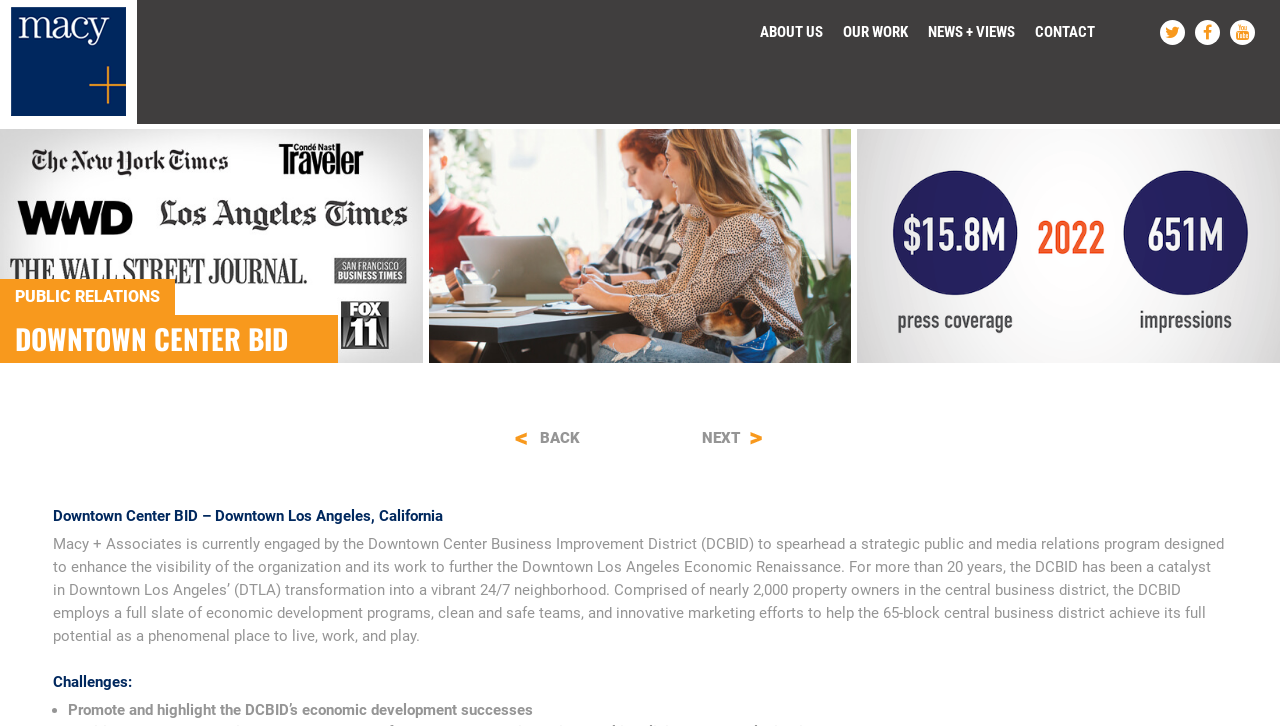Identify the webpage's primary heading and generate its text.

DOWNTOWN CENTER BID